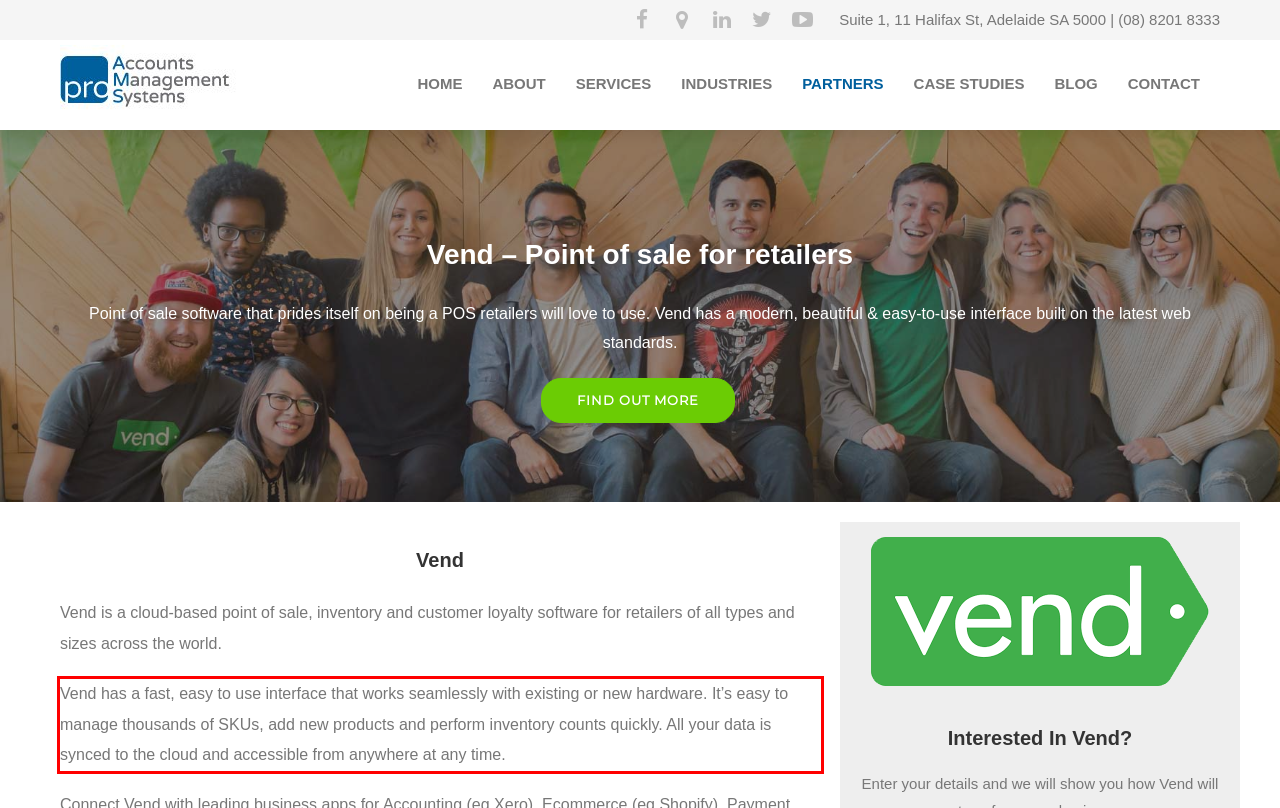Please analyze the screenshot of a webpage and extract the text content within the red bounding box using OCR.

Vend has a fast, easy to use interface that works seamlessly with existing or new hardware. It’s easy to manage thousands of SKUs, add new products and perform inventory counts quickly. All your data is synced to the cloud and accessible from anywhere at any time.